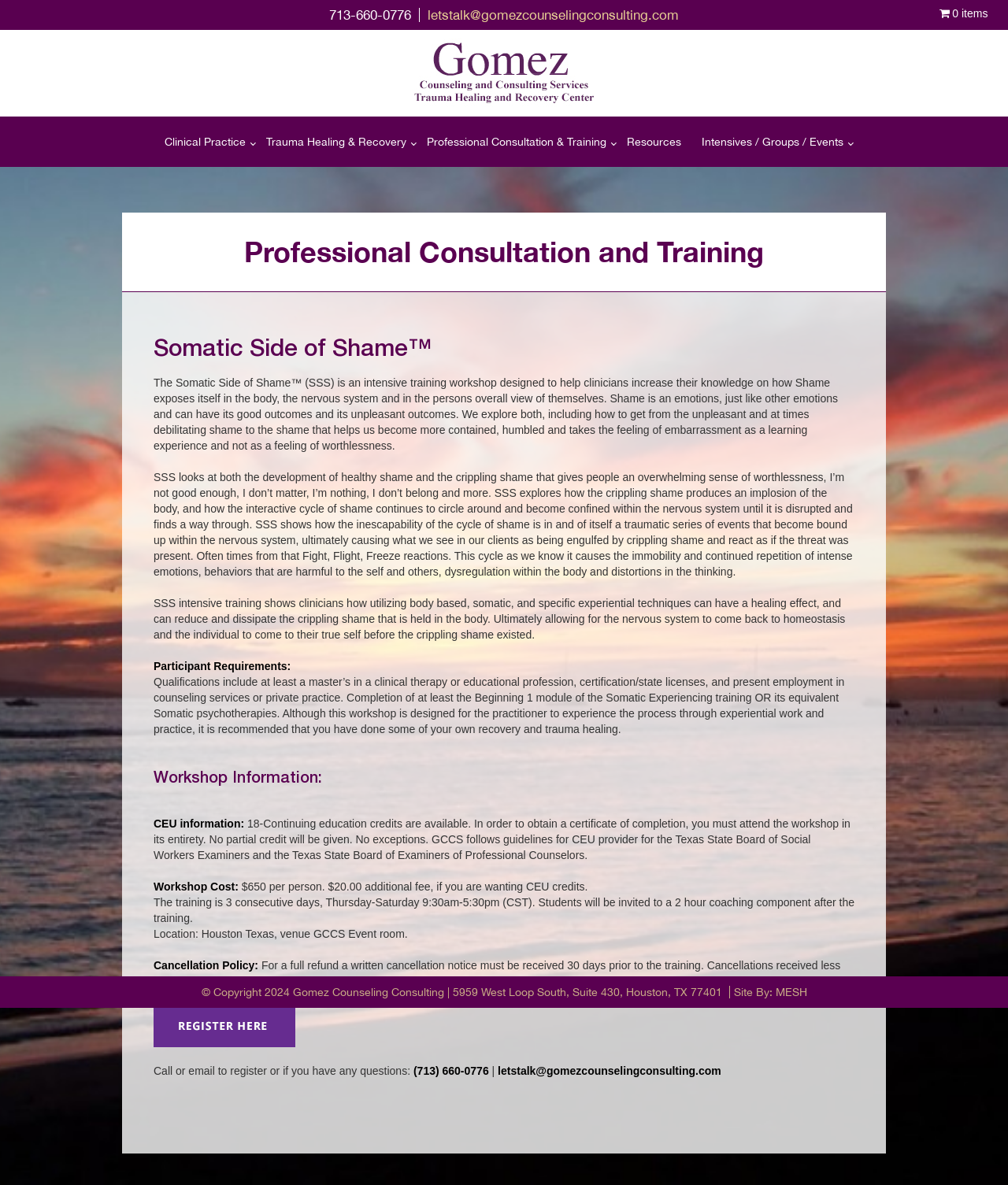Find the bounding box coordinates of the clickable region needed to perform the following instruction: "Get more information about Professional Consultation and Training". The coordinates should be provided as four float numbers between 0 and 1, i.e., [left, top, right, bottom].

[0.121, 0.179, 0.879, 0.247]